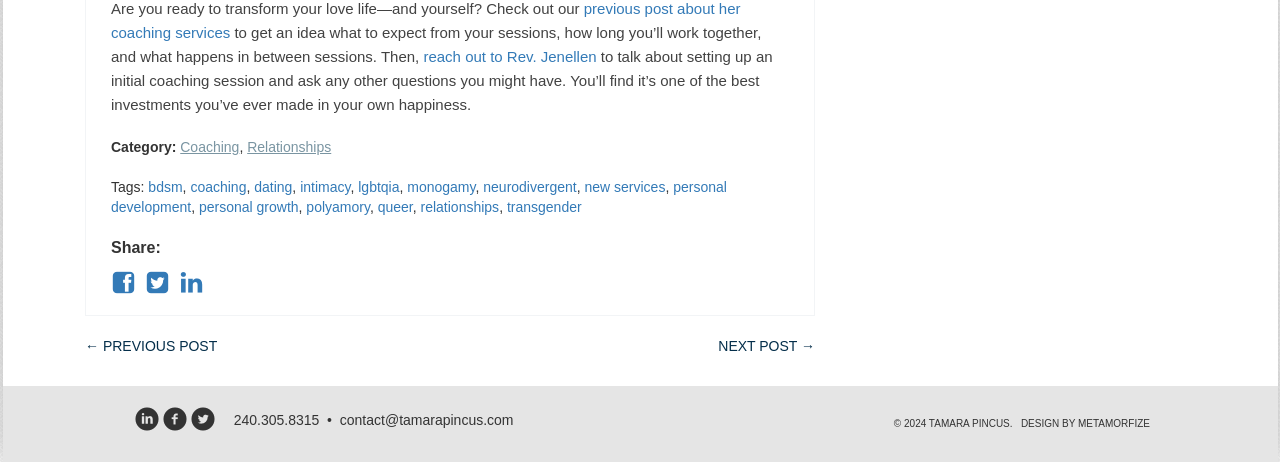Locate the bounding box coordinates of the area to click to fulfill this instruction: "contact Rev. Jenellen". The bounding box should be presented as four float numbers between 0 and 1, in the order [left, top, right, bottom].

[0.331, 0.104, 0.466, 0.141]